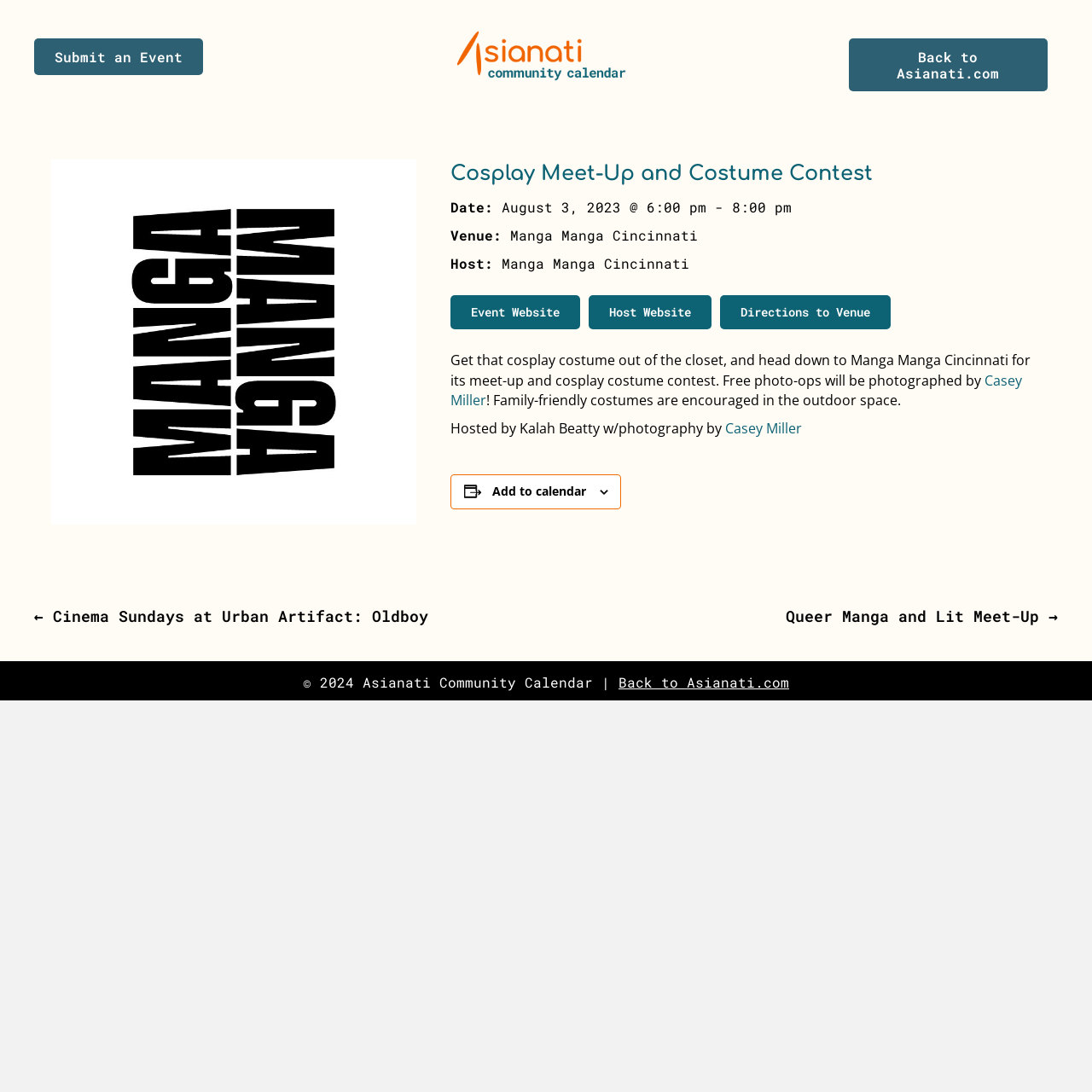Please find the bounding box for the UI component described as follows: "Cosplay Meet-Up and Costume Contest".

[0.412, 0.149, 0.799, 0.17]